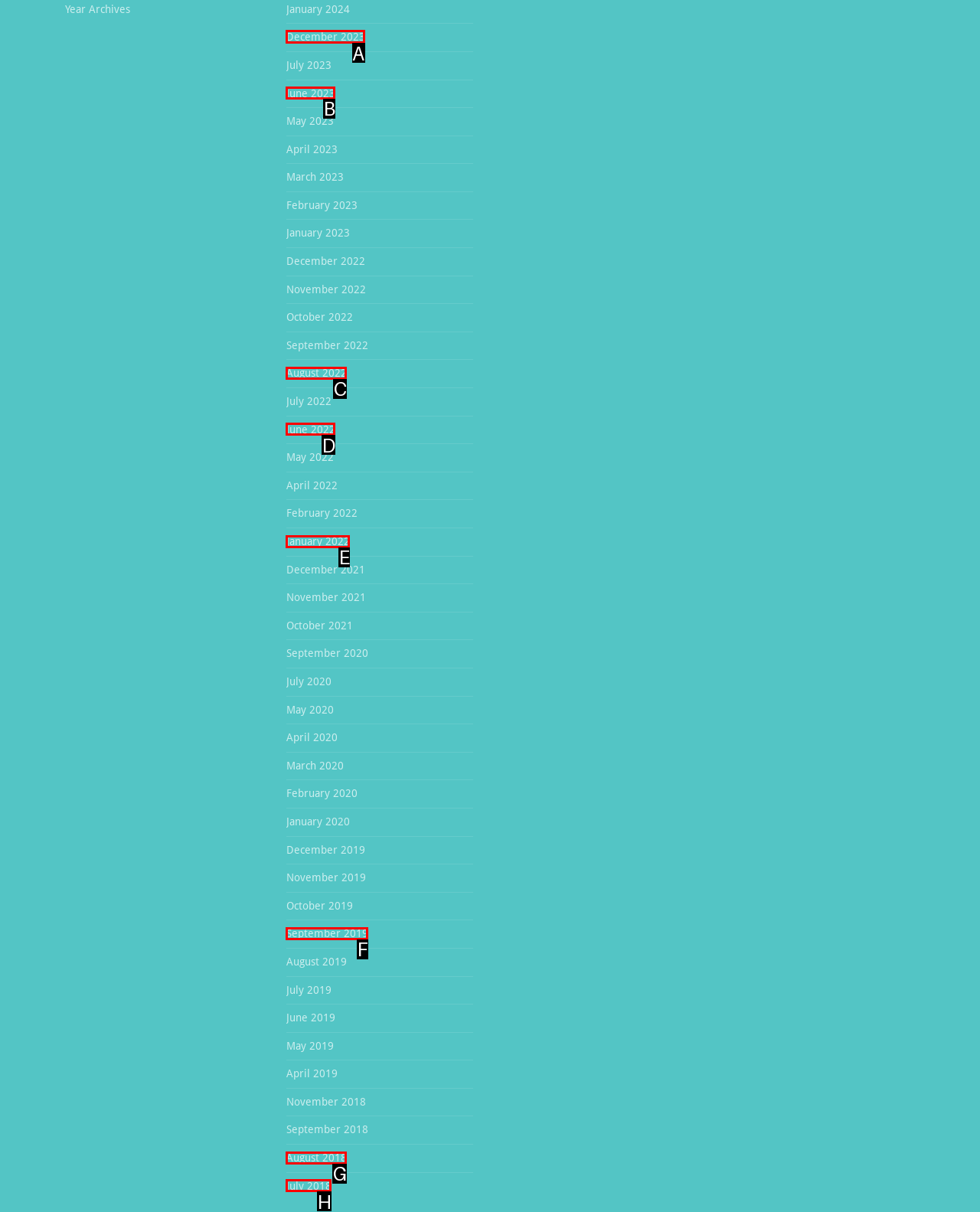Which option should be clicked to execute the following task: Go to December 2023 page? Respond with the letter of the selected option.

A